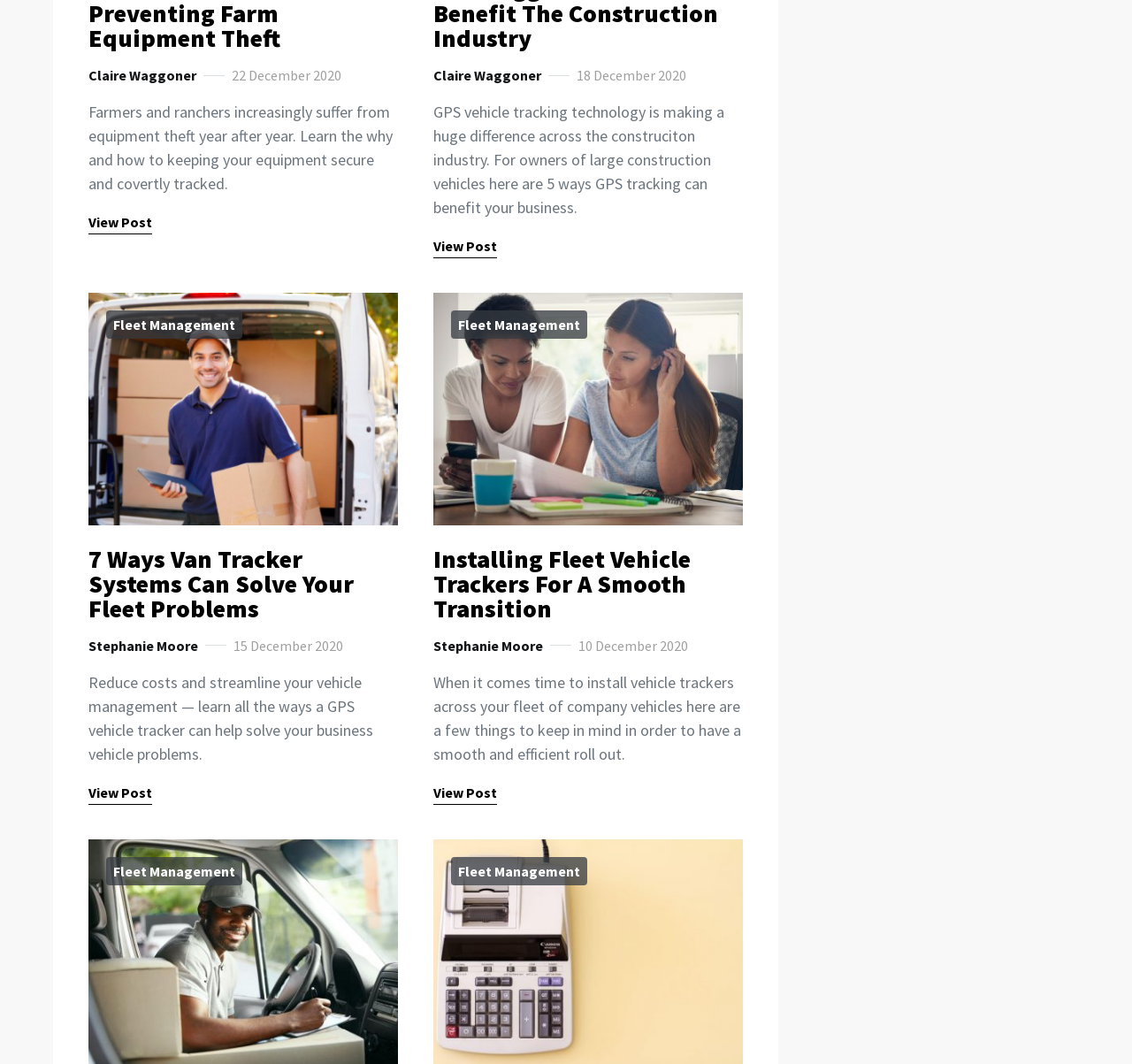Given the element description Stephanie Moore, predict the bounding box coordinates for the UI element in the webpage screenshot. The format should be (top-left x, top-left y, bottom-right x, bottom-right y), and the values should be between 0 and 1.

[0.078, 0.596, 0.175, 0.616]